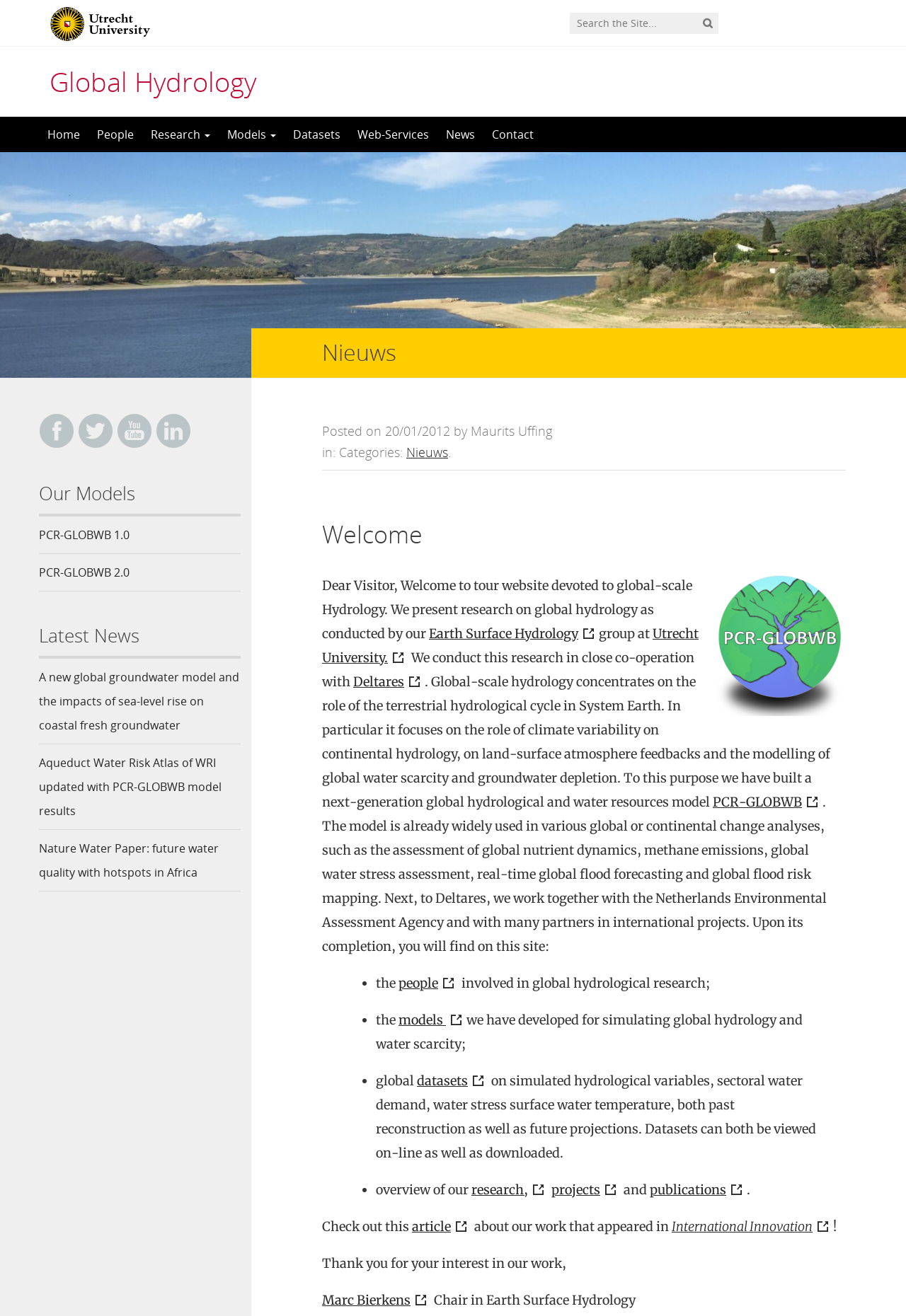What is the name of the university?
Answer with a single word or phrase, using the screenshot for reference.

Utrecht University